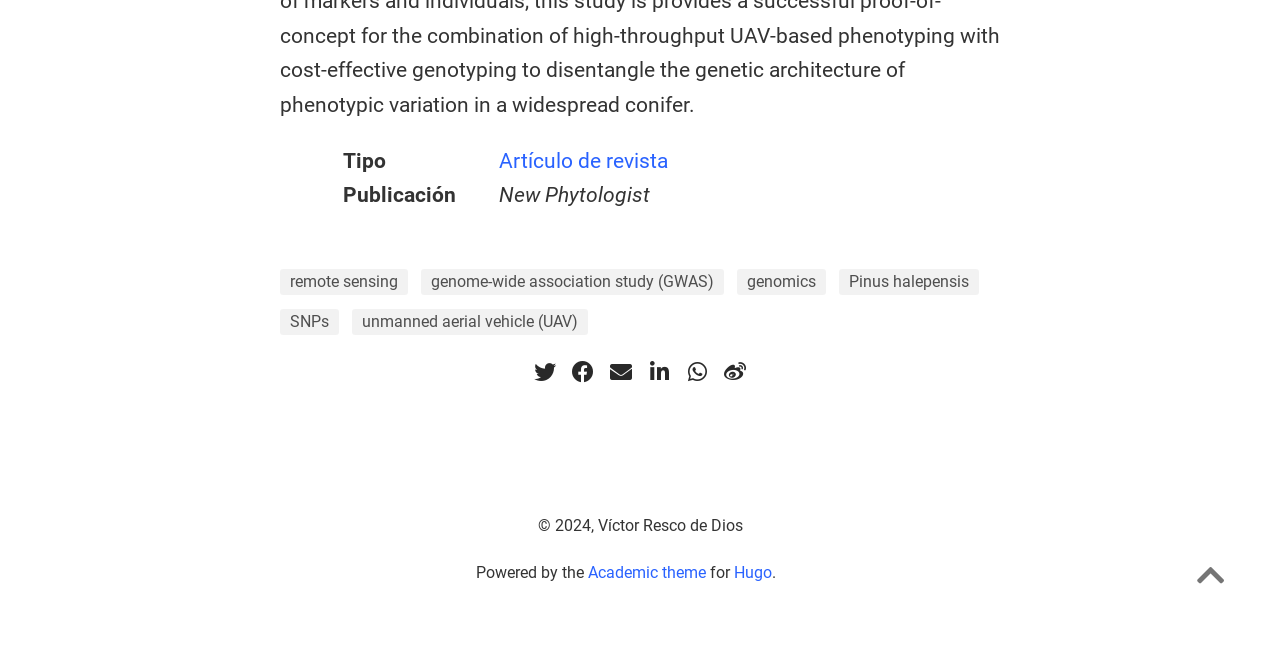Please specify the bounding box coordinates of the area that should be clicked to accomplish the following instruction: "Click on the 'Artículo de revista' link". The coordinates should consist of four float numbers between 0 and 1, i.e., [left, top, right, bottom].

[0.39, 0.229, 0.522, 0.266]